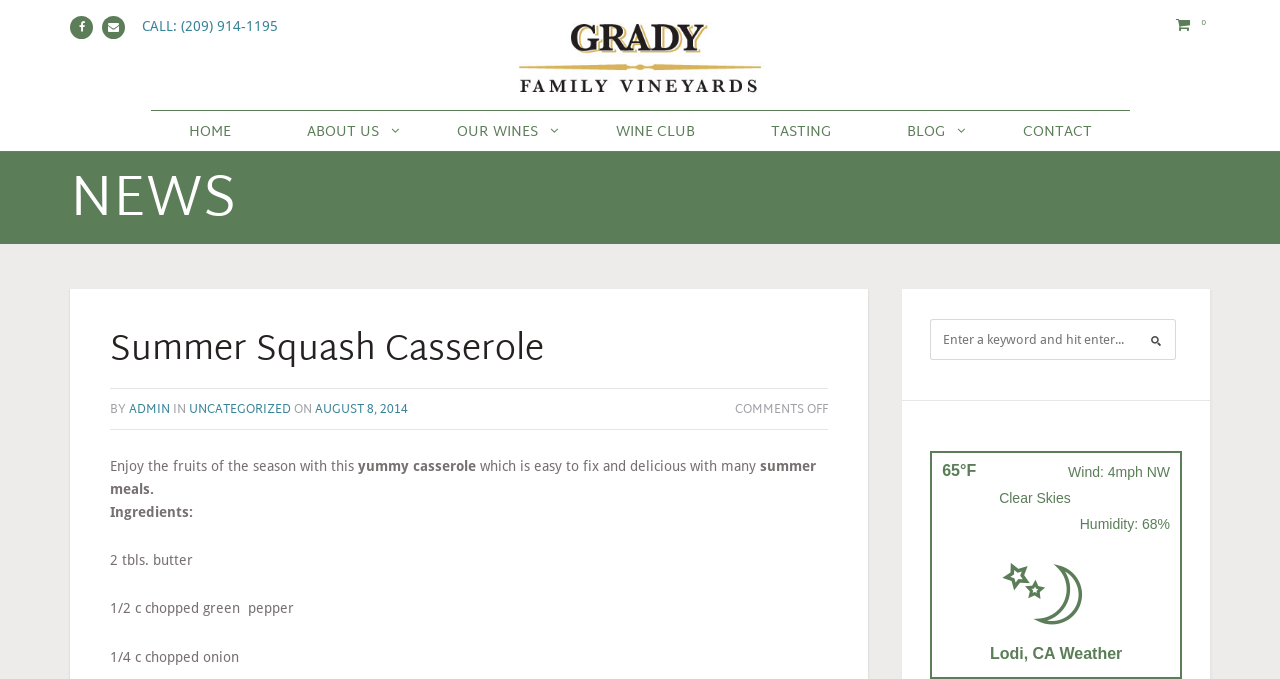Show the bounding box coordinates for the HTML element as described: "WordPress".

None